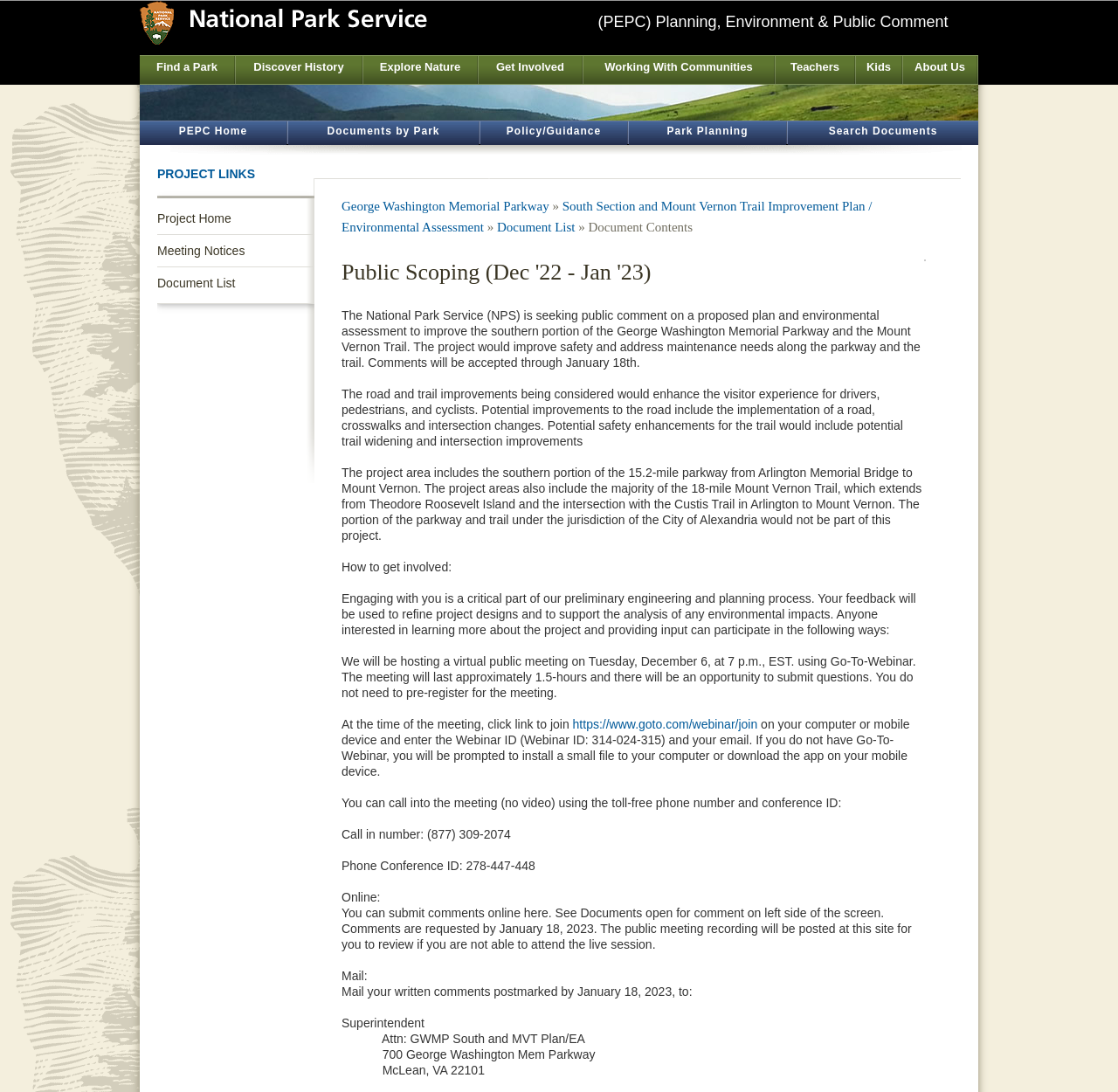Find the bounding box coordinates of the element I should click to carry out the following instruction: "Click National Park Service Logo".

[0.125, 0.031, 0.382, 0.043]